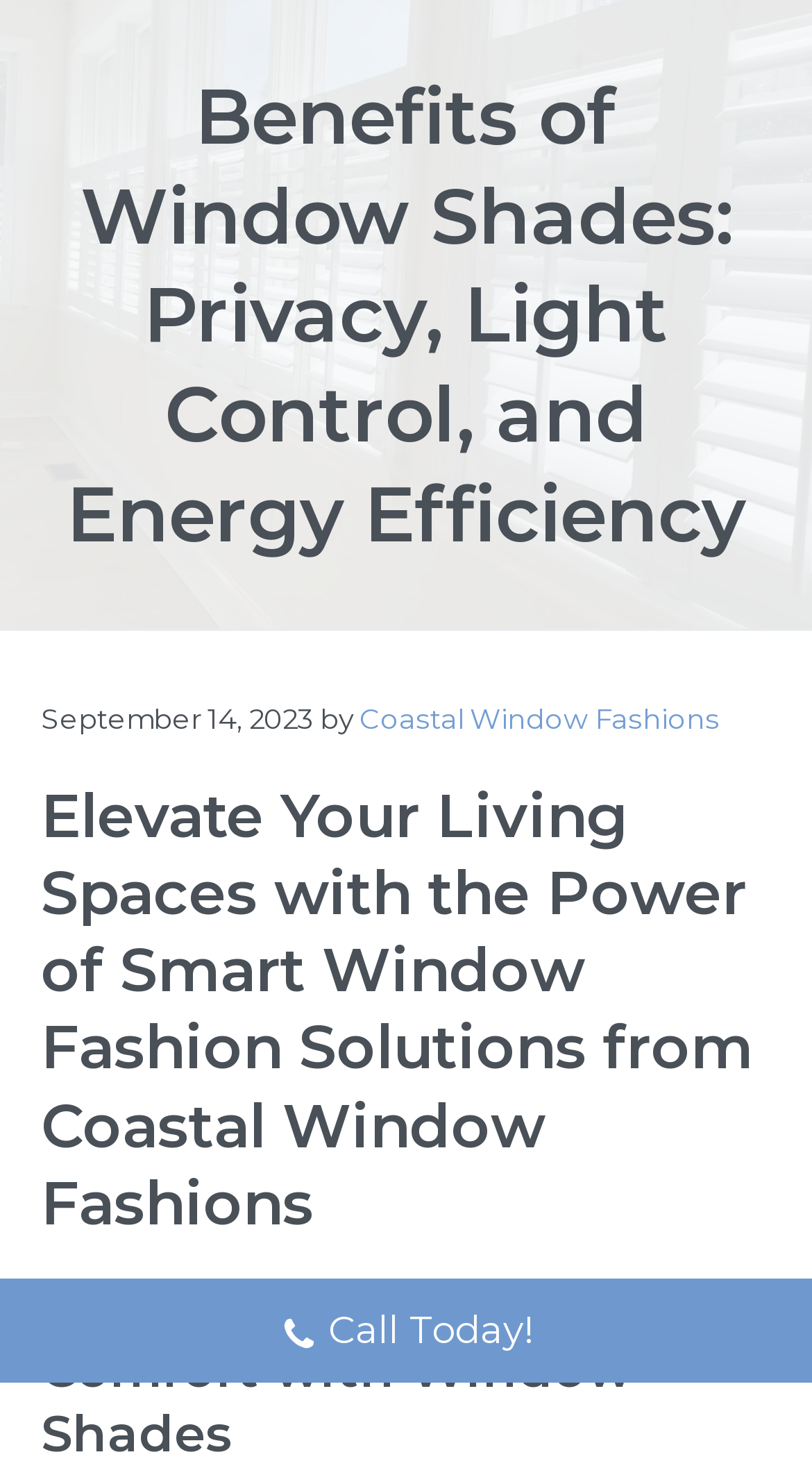How many main sections are there on this webpage?
Using the visual information, reply with a single word or short phrase.

3